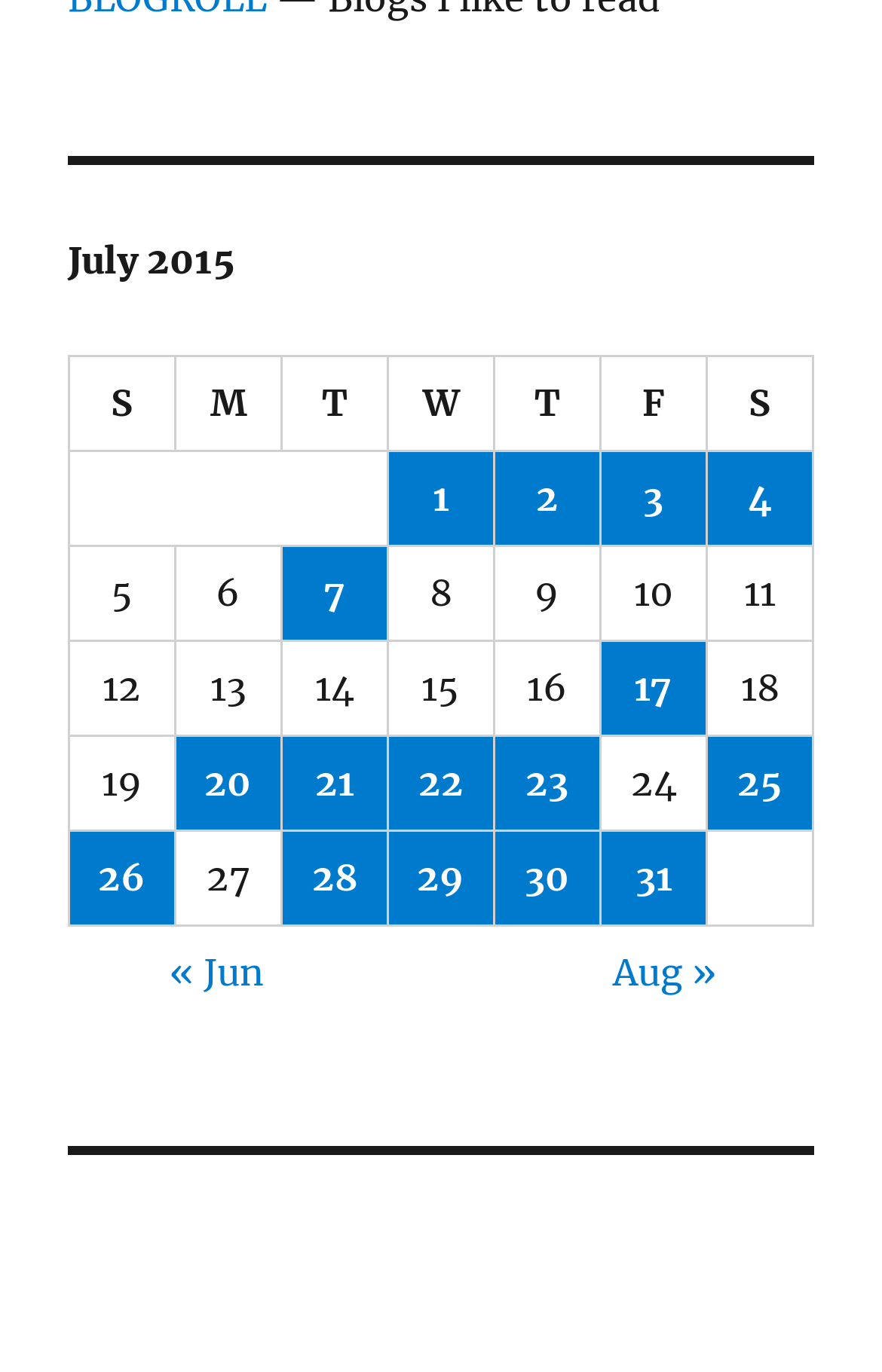Find and provide the bounding box coordinates for the UI element described with: "3".

[0.682, 0.33, 0.8, 0.397]